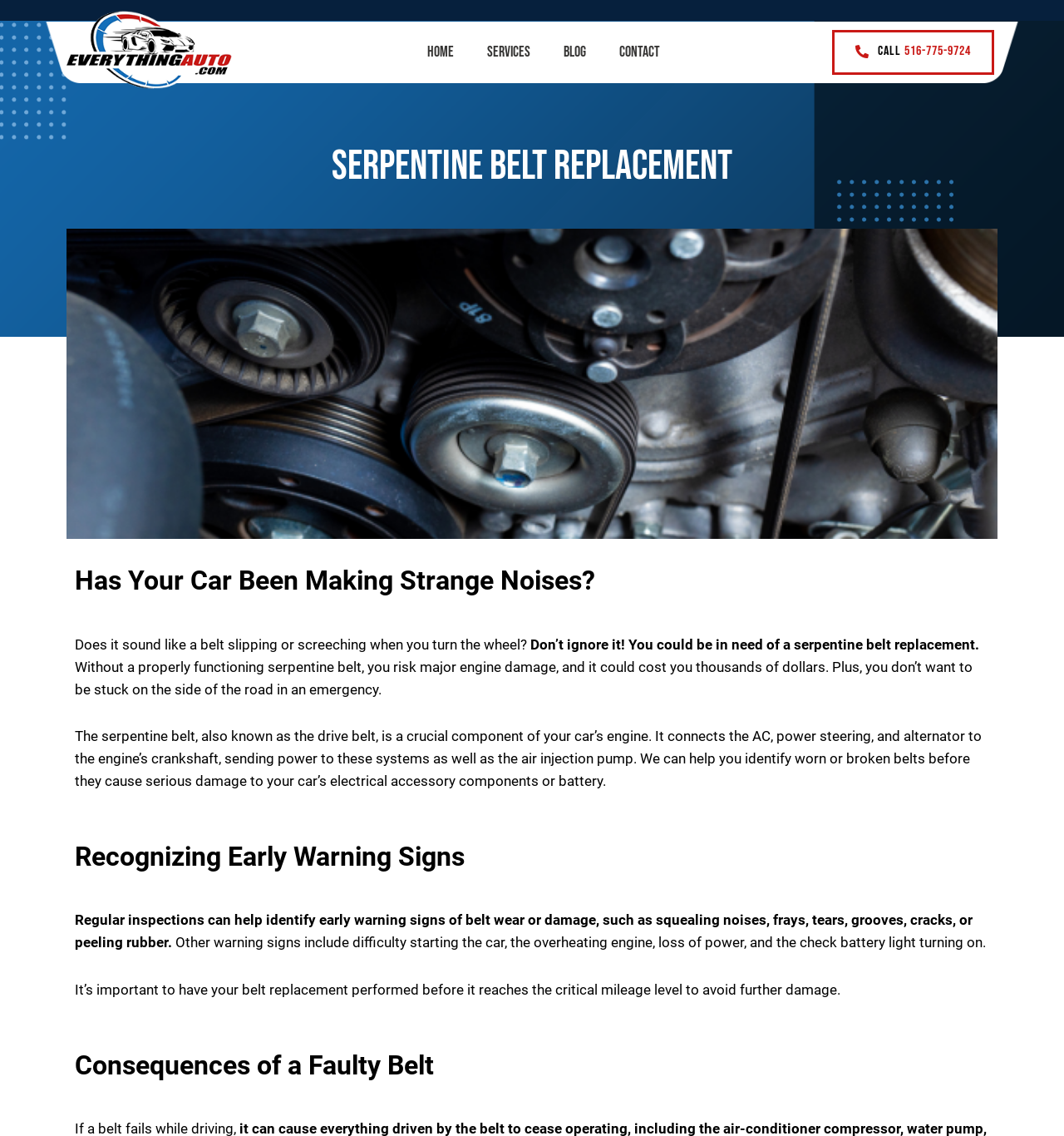What is the consequence of a faulty belt?
Answer the question with just one word or phrase using the image.

Further damage to car's electrical accessory components or battery